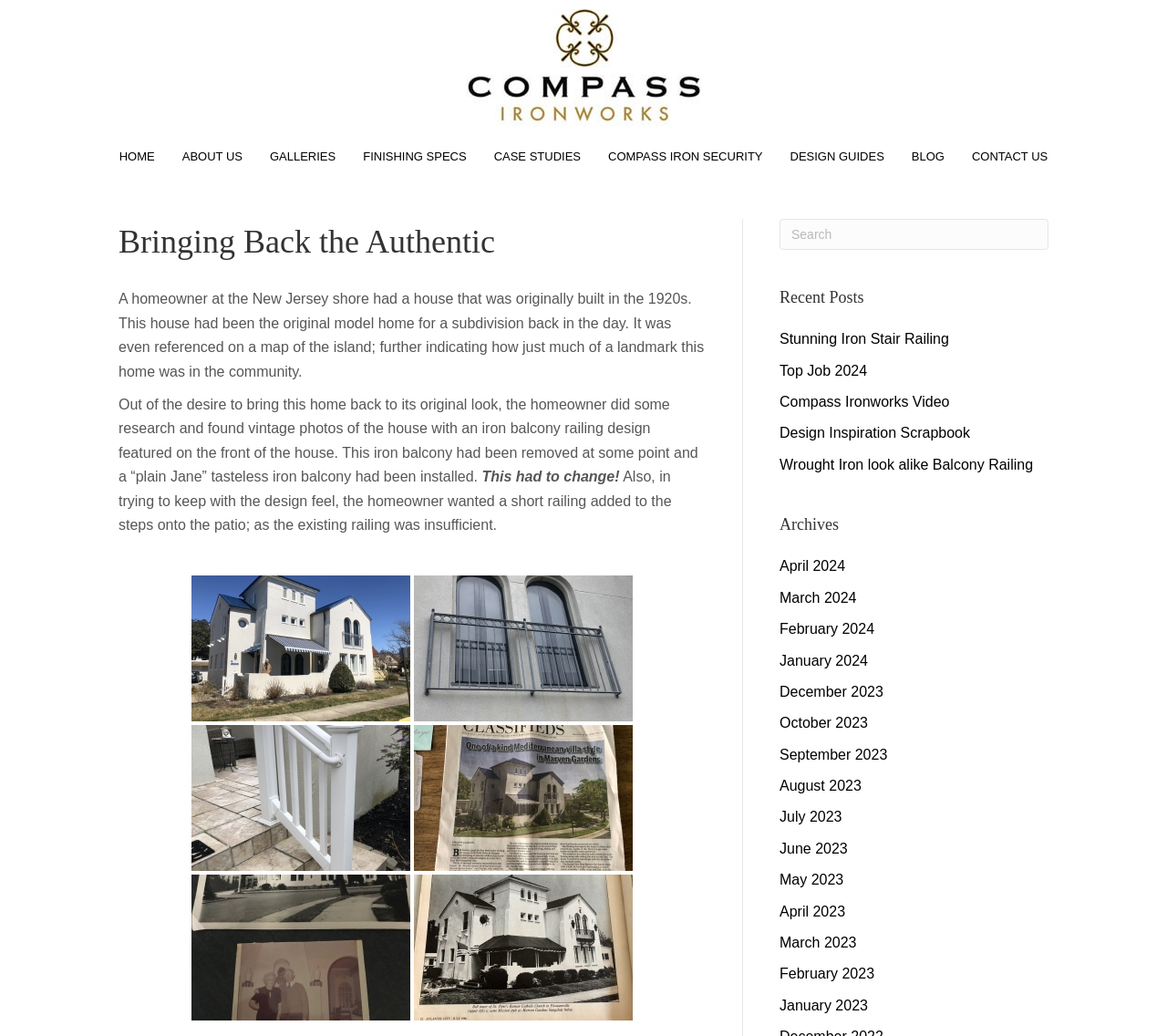Pinpoint the bounding box coordinates of the element that must be clicked to accomplish the following instruction: "Read recent posts". The coordinates should be in the format of four float numbers between 0 and 1, i.e., [left, top, right, bottom].

[0.668, 0.276, 0.898, 0.299]